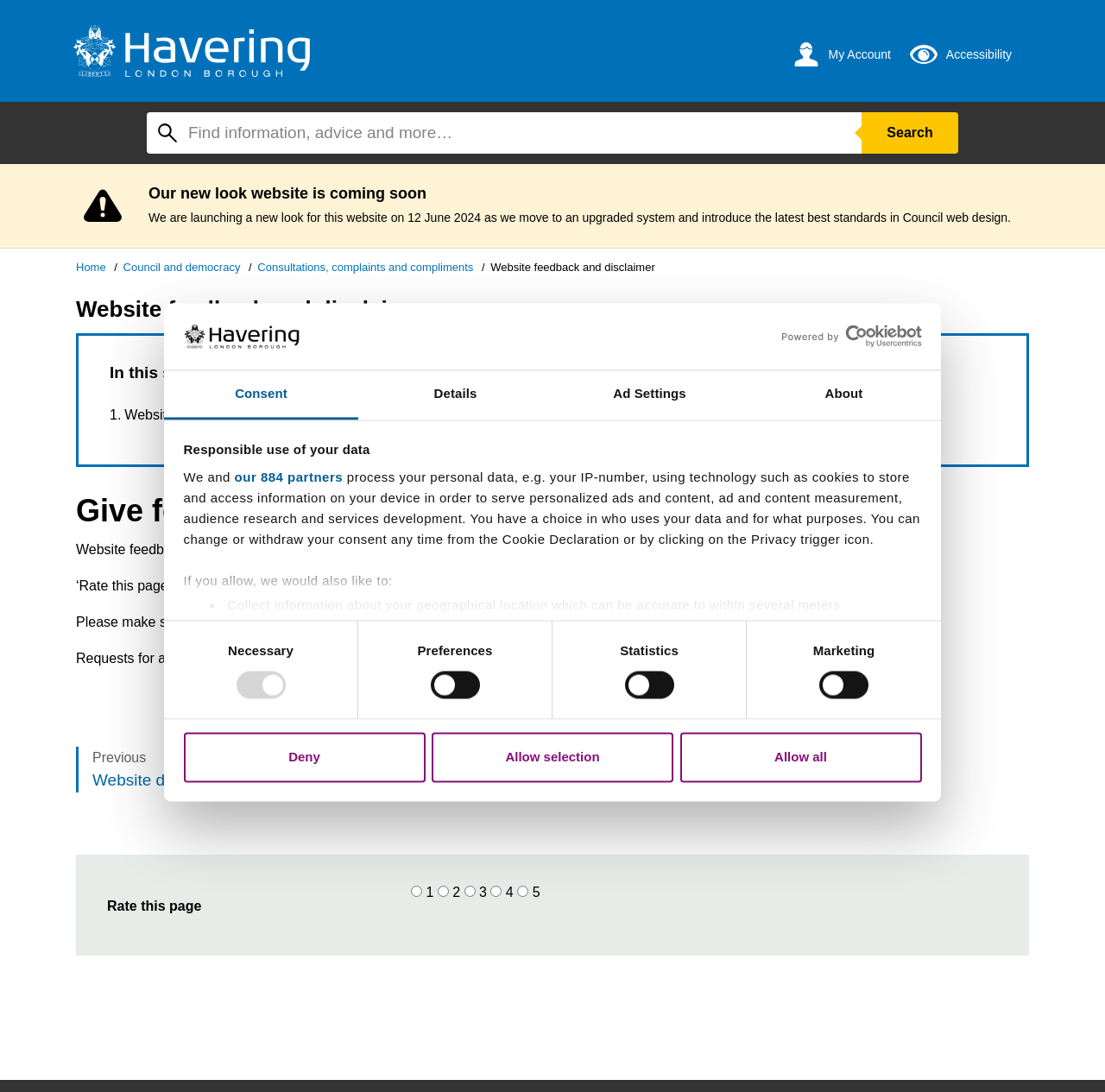Use a single word or phrase to answer the question: 
What is the name of the council mentioned on the webpage?

The London Borough Of Havering